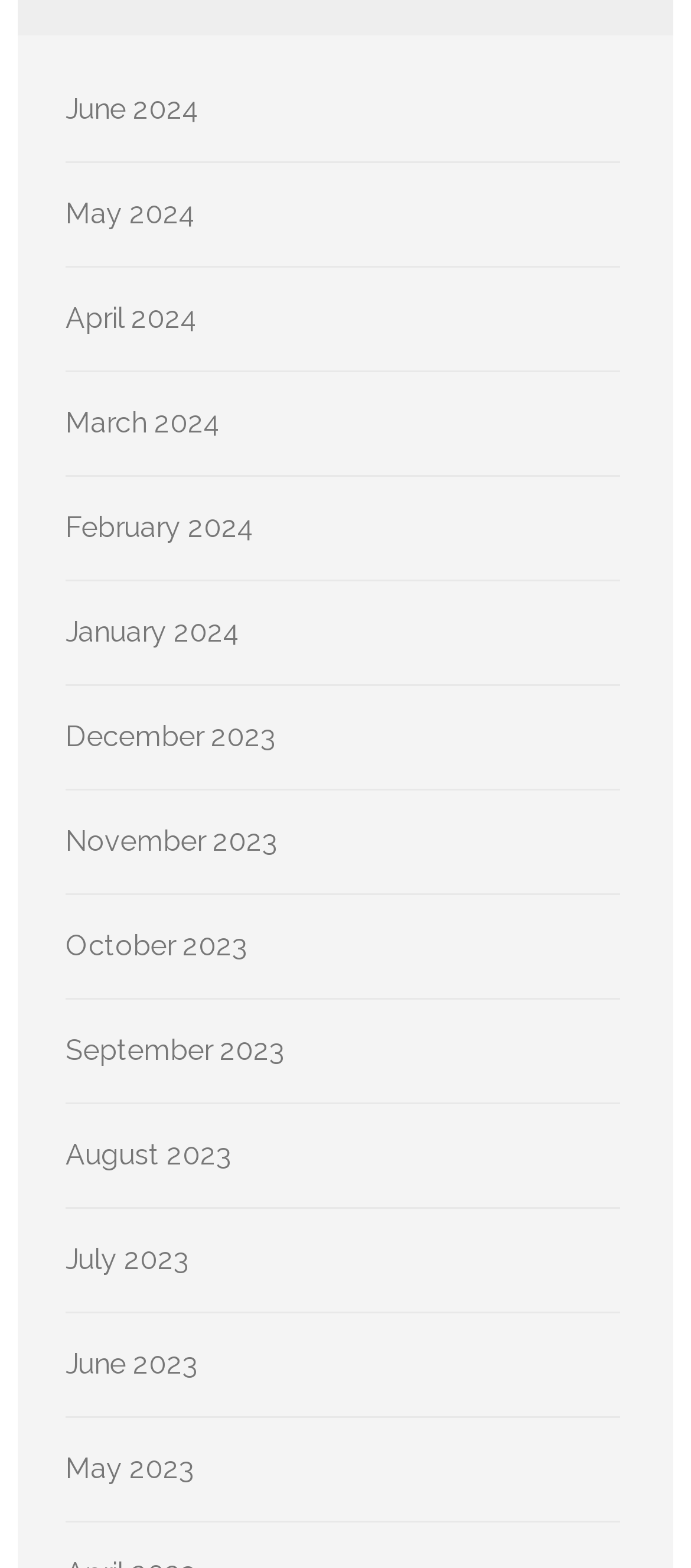Find the bounding box coordinates of the clickable area that will achieve the following instruction: "Click on the 'Rewards' link".

None